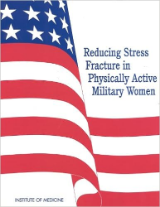Please provide a one-word or phrase answer to the question: 
What type of publication is this?

Professional research-based